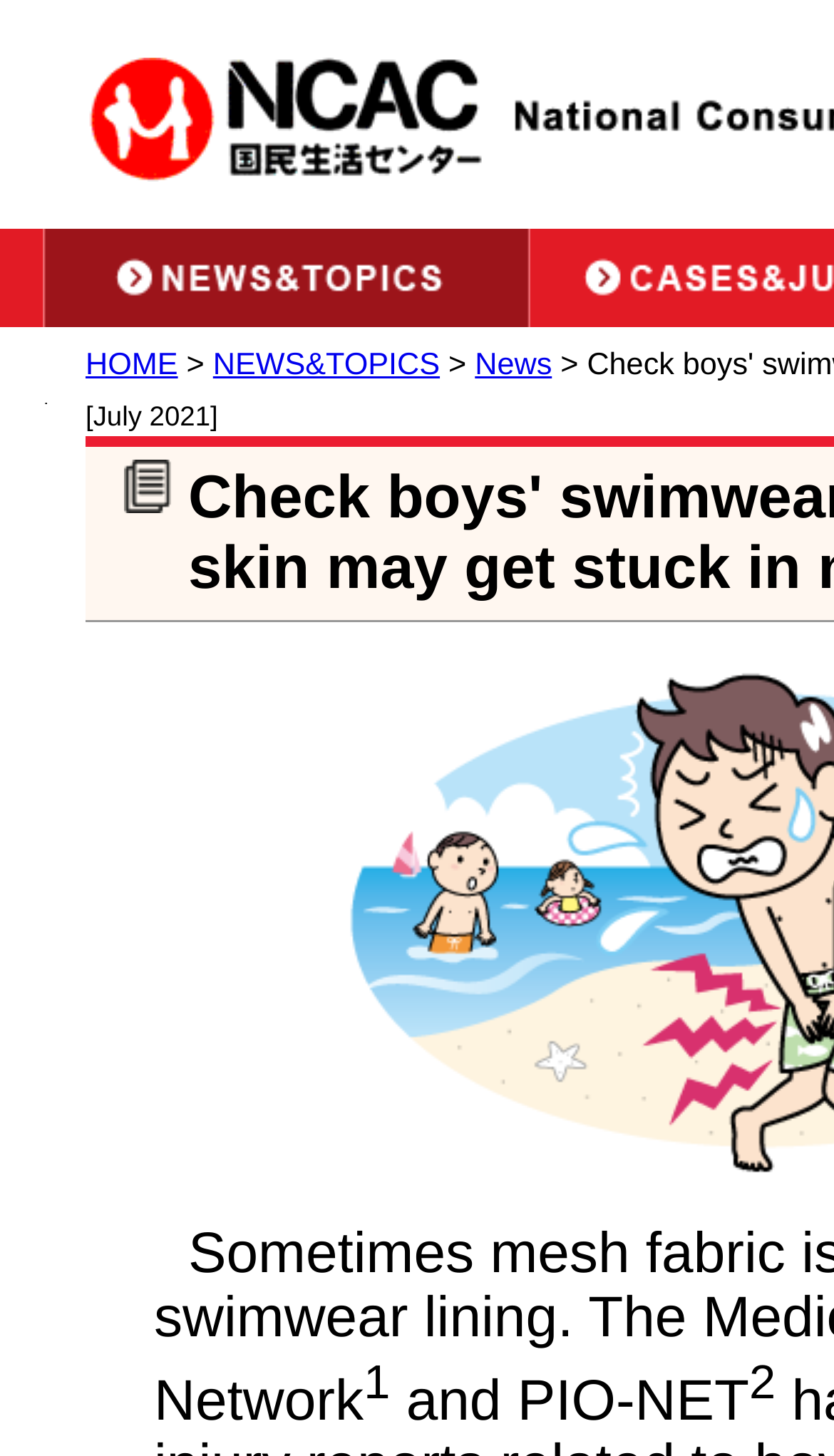Extract the main title from the webpage.

Check boys' swimwear lining! Penile skin may get stuck in mesh lining